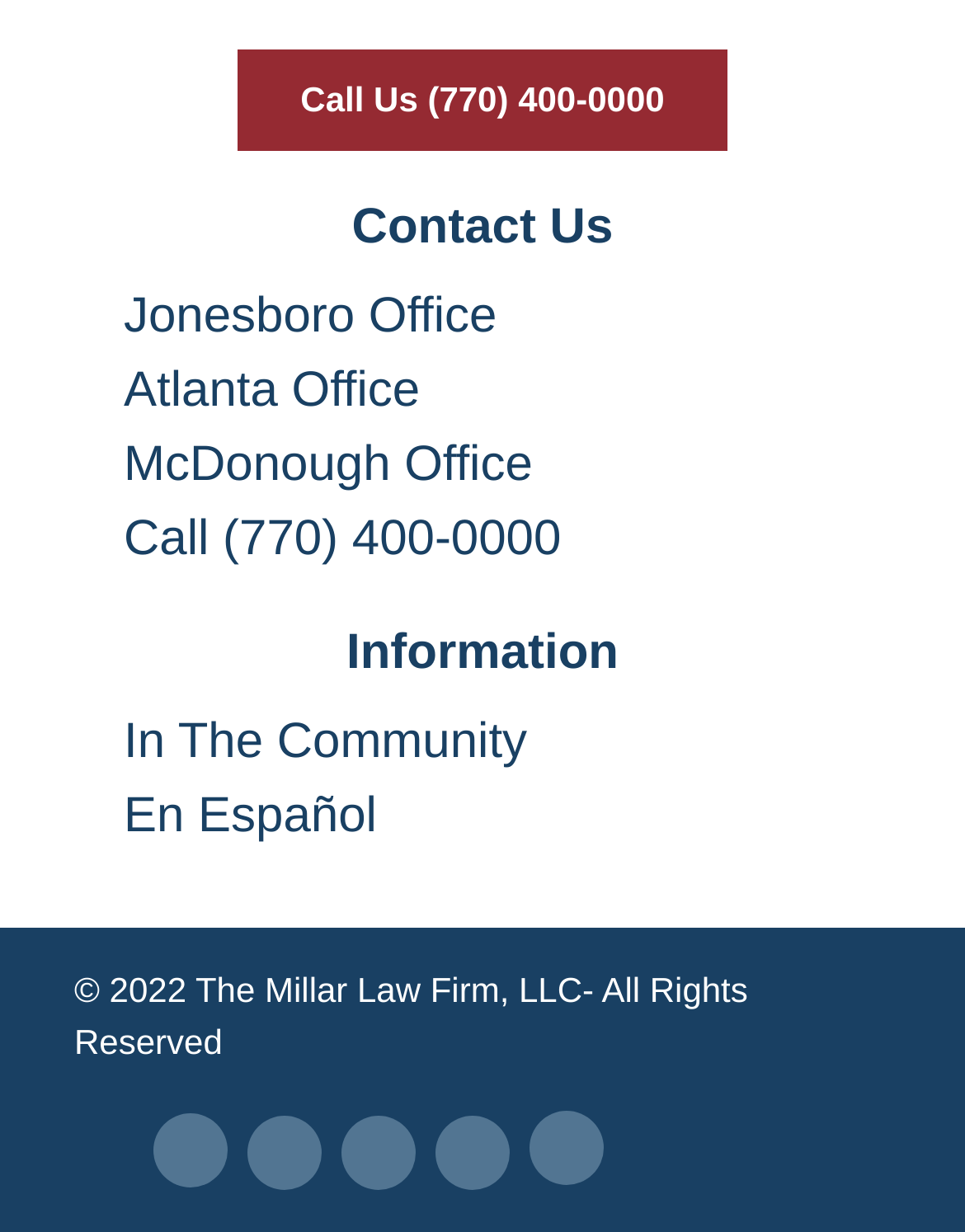Specify the bounding box coordinates of the area that needs to be clicked to achieve the following instruction: "Check the community involvement".

[0.128, 0.556, 0.546, 0.648]